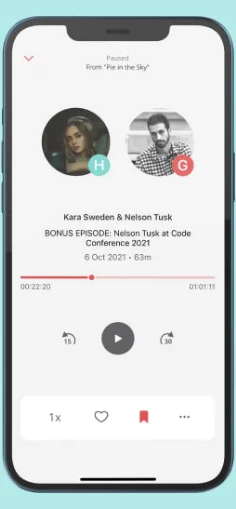Give a thorough description of the image, including any visible elements and their relationships.

The image displays a mobile application interface, showcasing a podcast player in a sleek, modern design. At the top, there is a pause button, indicating that the podcast titled "Pie in the Sky" is currently paused. Below, it features the names of the speakers, Kara Sweden and Nelson Tusk, accompanied by their circular profile pictures; Kara is depicted with an initial "H" and Nelson with a "G". 

A details section highlights a bonus episode featuring Nelson Tusk from the "Code Conference 2021," along with the date, October 6, 2021, and a total duration of 63 minutes. The playback slider shows that the current position is at 22 minutes and 20 seconds.

Prominent controls for playback, including play, speed adjustment settings, and a bookmark icon, are also visible at the bottom, enhancing user interactivity and experience. The overall aesthetic is clean and inviting, suited for on-the-go listening.